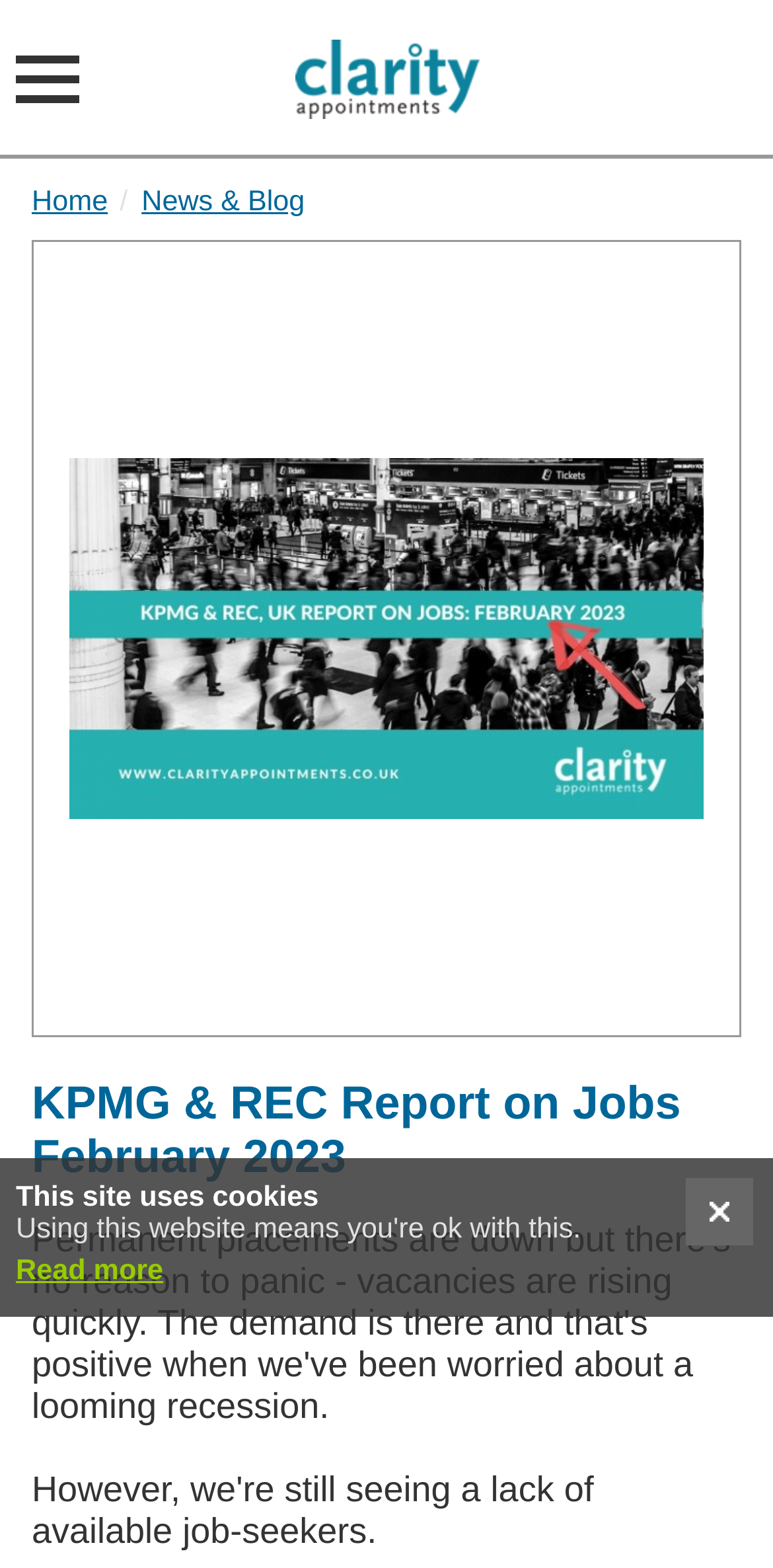What is the title of the image on the webpage?
From the screenshot, supply a one-word or short-phrase answer.

KPMG & REC Report on Jobs February 2023